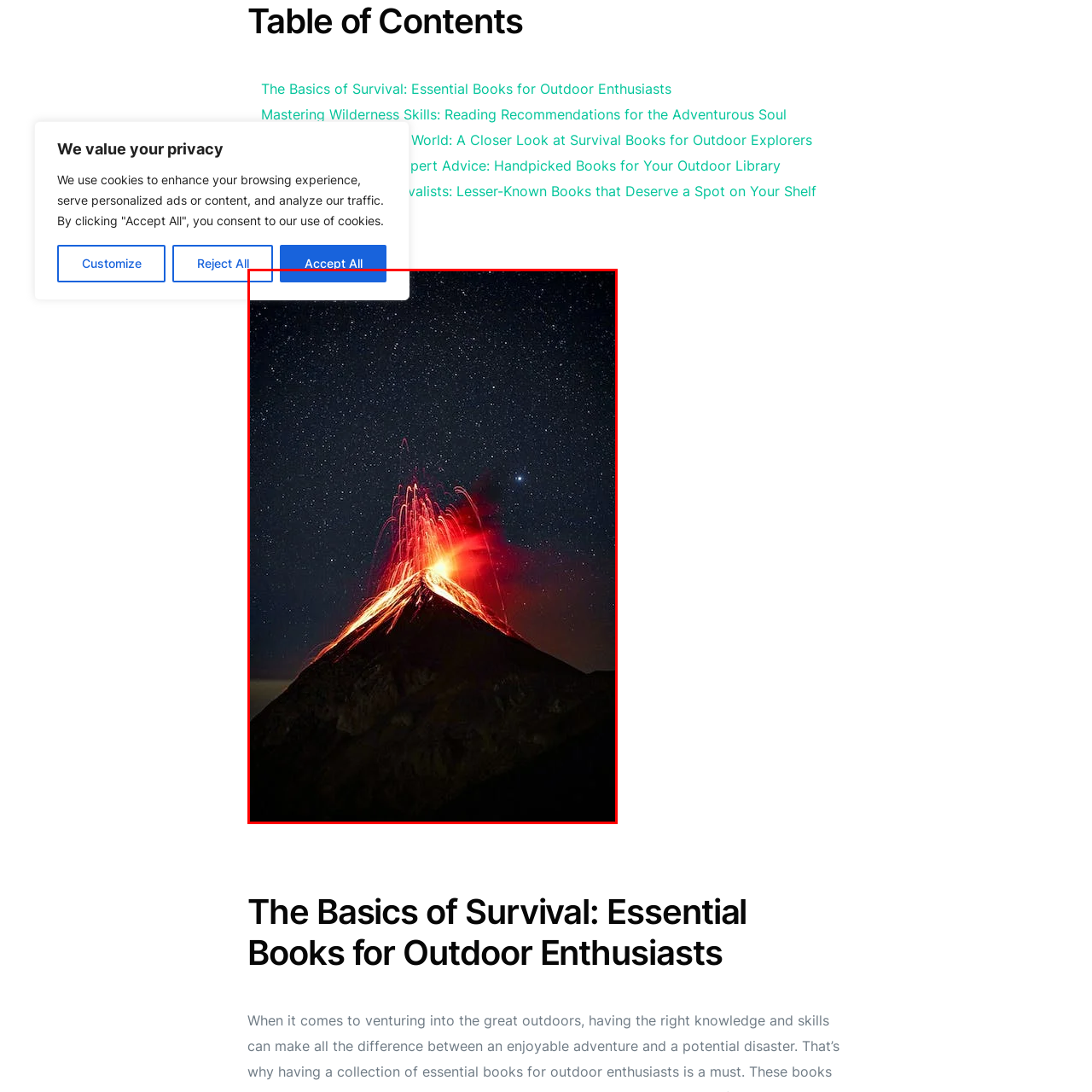View the part of the image surrounded by red, What is the atmosphere of the scene? Respond with a concise word or phrase.

Ethereal